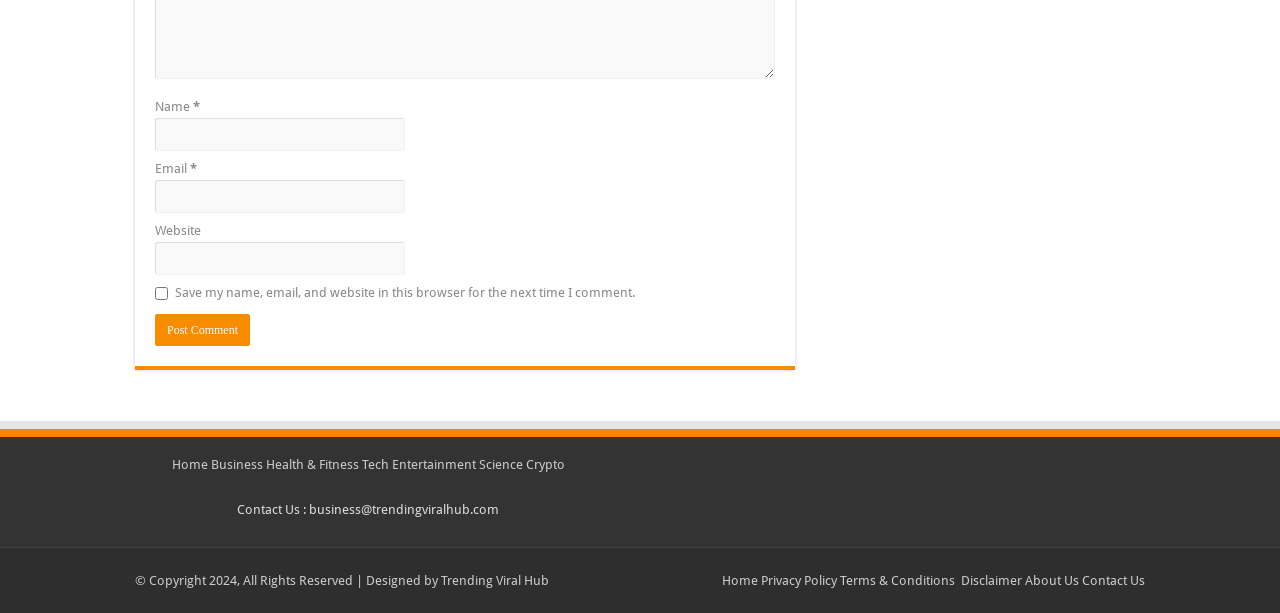Could you locate the bounding box coordinates for the section that should be clicked to accomplish this task: "Visit the Home page".

[0.134, 0.746, 0.162, 0.77]